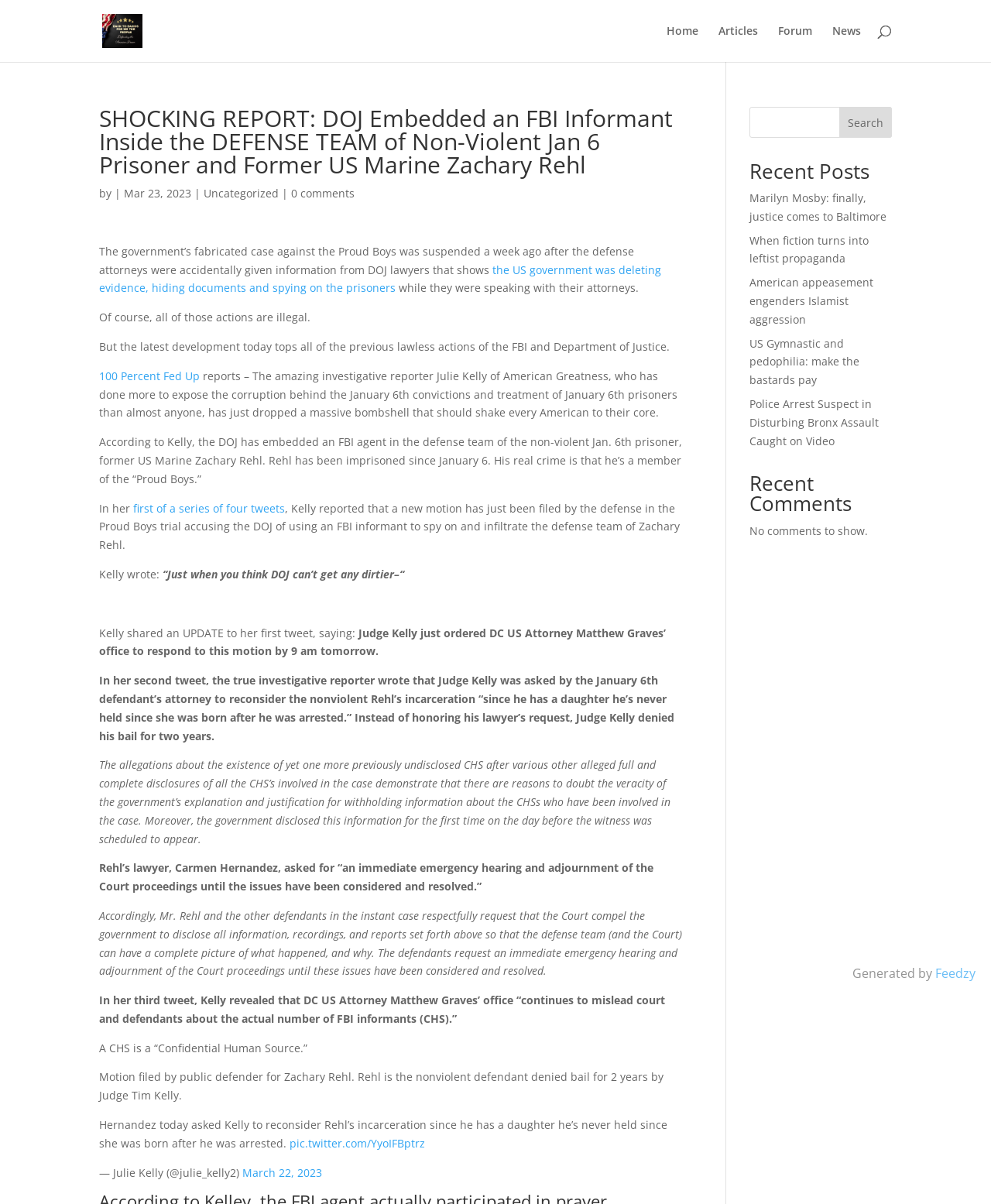Provide the bounding box coordinates for the specified HTML element described in this description: "100 Percent Fed Up". The coordinates should be four float numbers ranging from 0 to 1, in the format [left, top, right, bottom].

[0.1, 0.306, 0.202, 0.318]